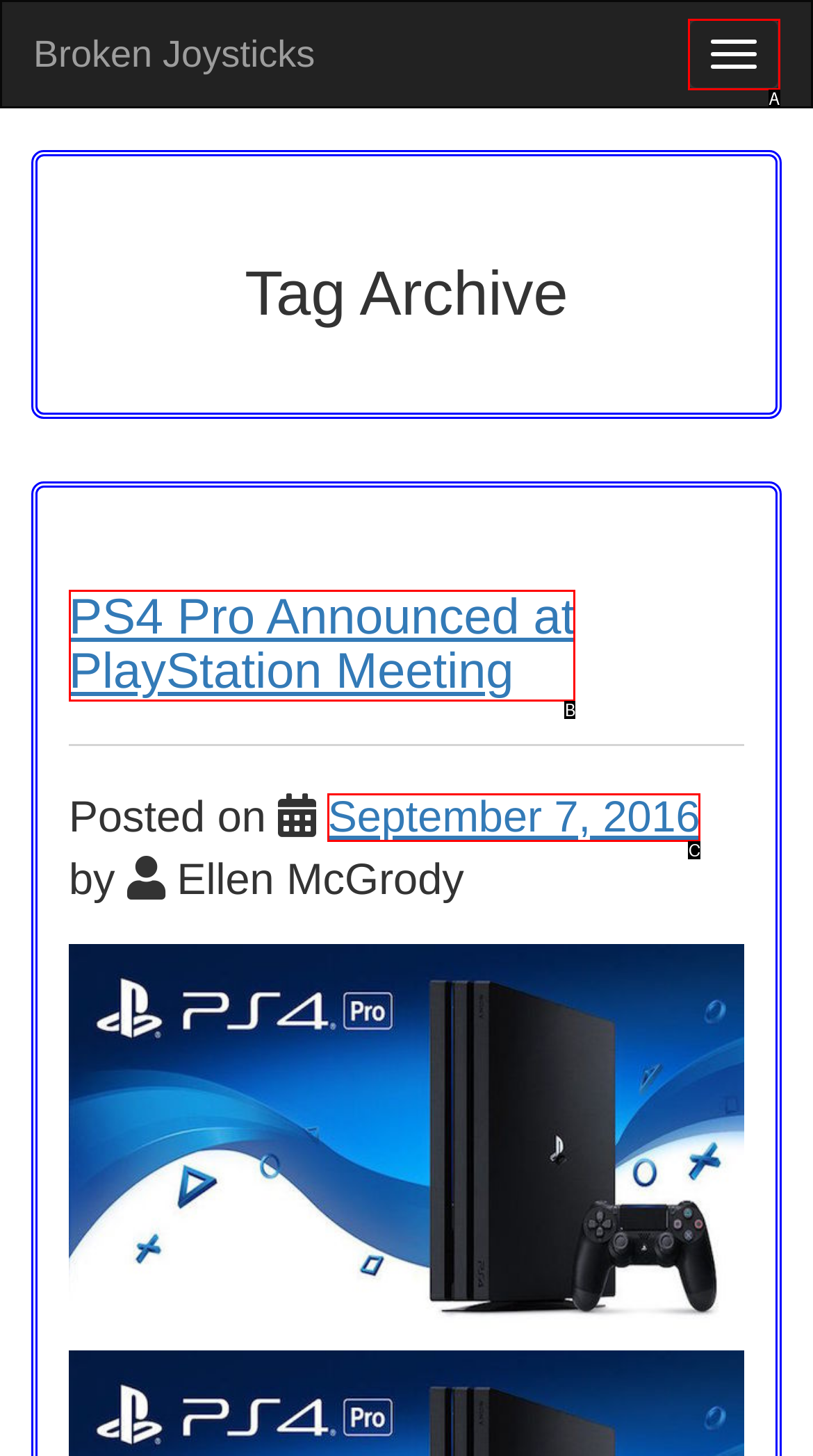Please determine which option aligns with the description: Archive for category: Specialist Batteries. Respond with the option’s letter directly from the available choices.

None